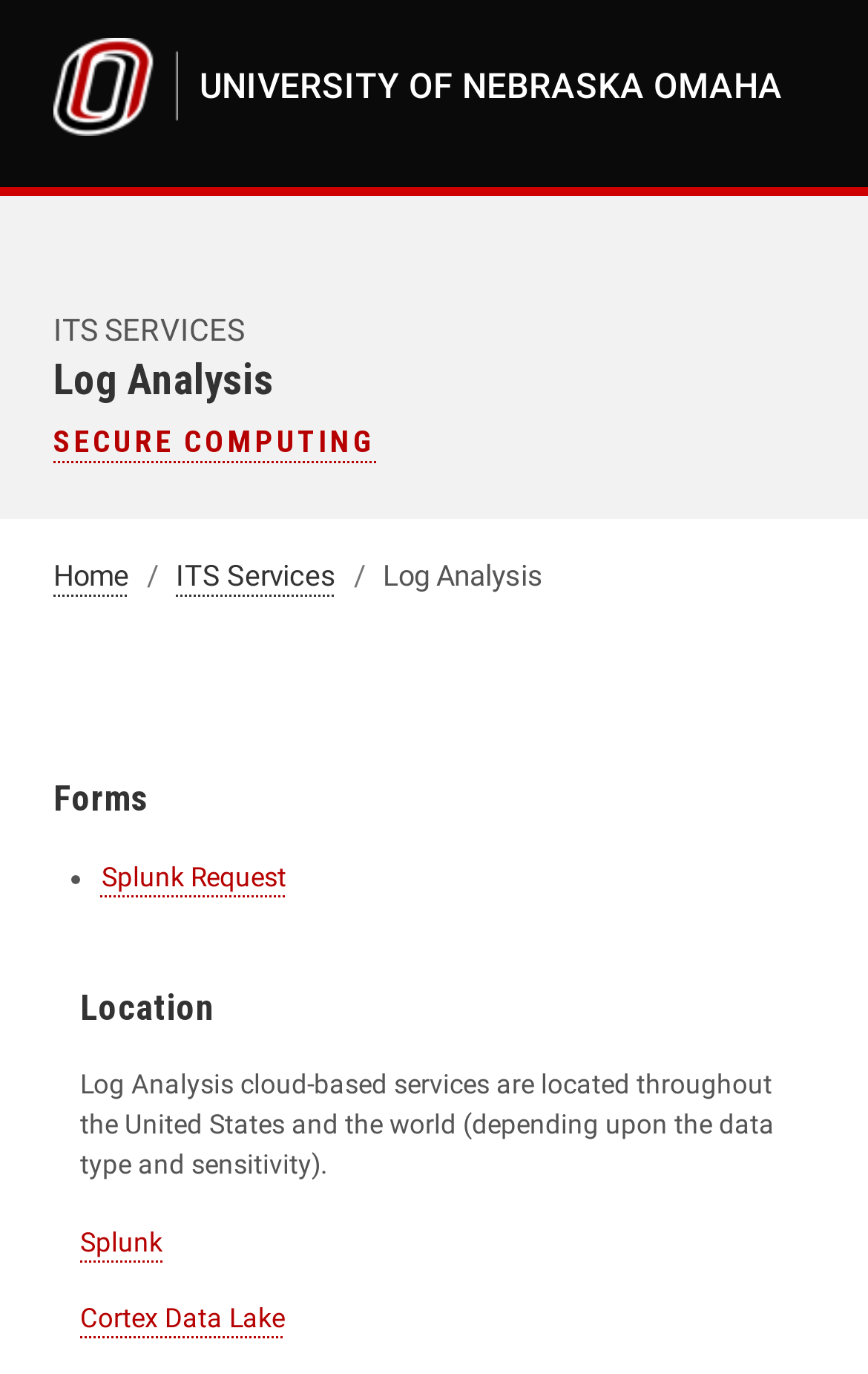What is the name of the university mentioned on the webpage?
Use the image to answer the question with a single word or phrase.

University of Nebraska Omaha